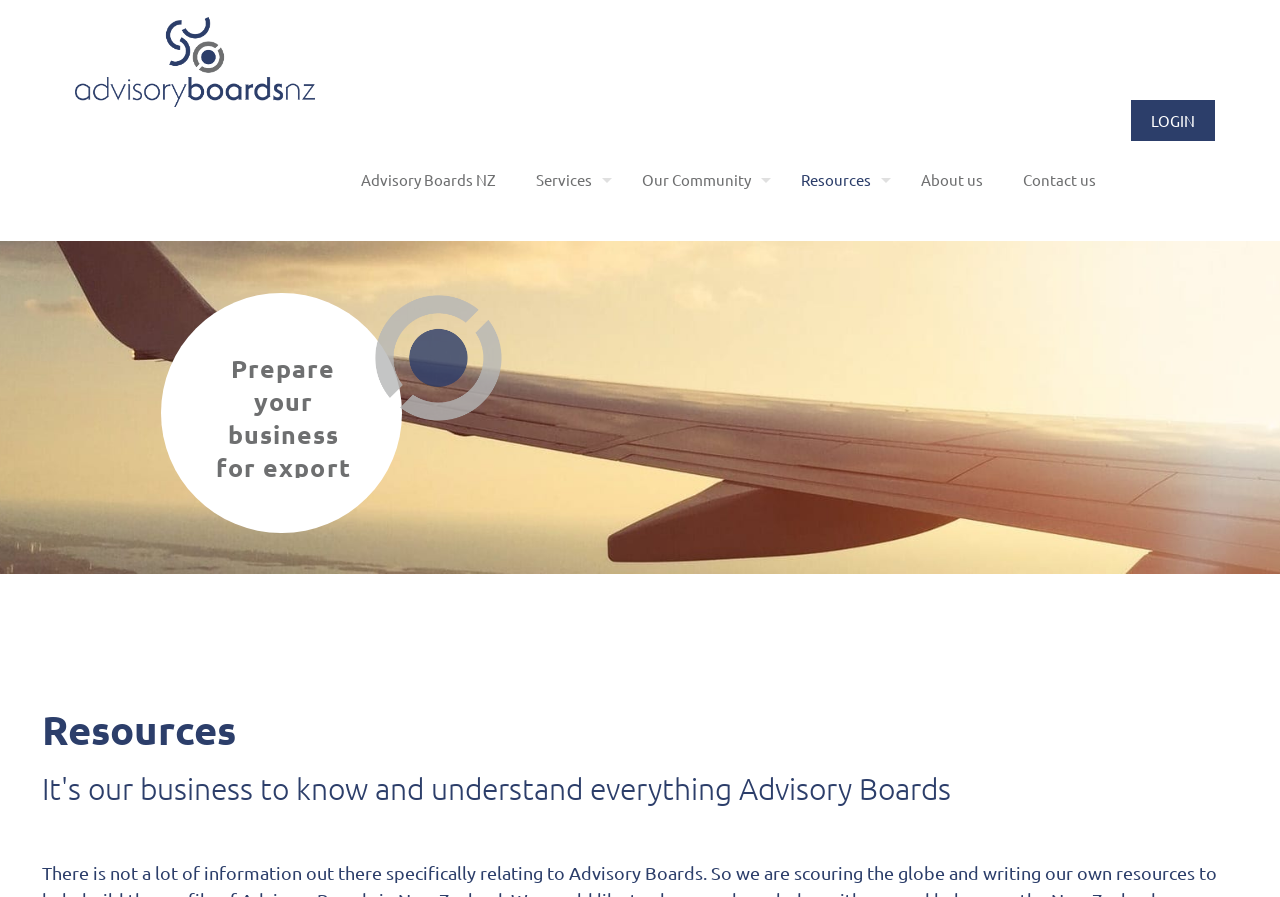What is the main topic of the webpage?
Look at the screenshot and provide an in-depth answer.

The main topic of the webpage is Advisory Boards, which is indicated by the heading 'It's our business to know and understand everything Advisory Boards'.